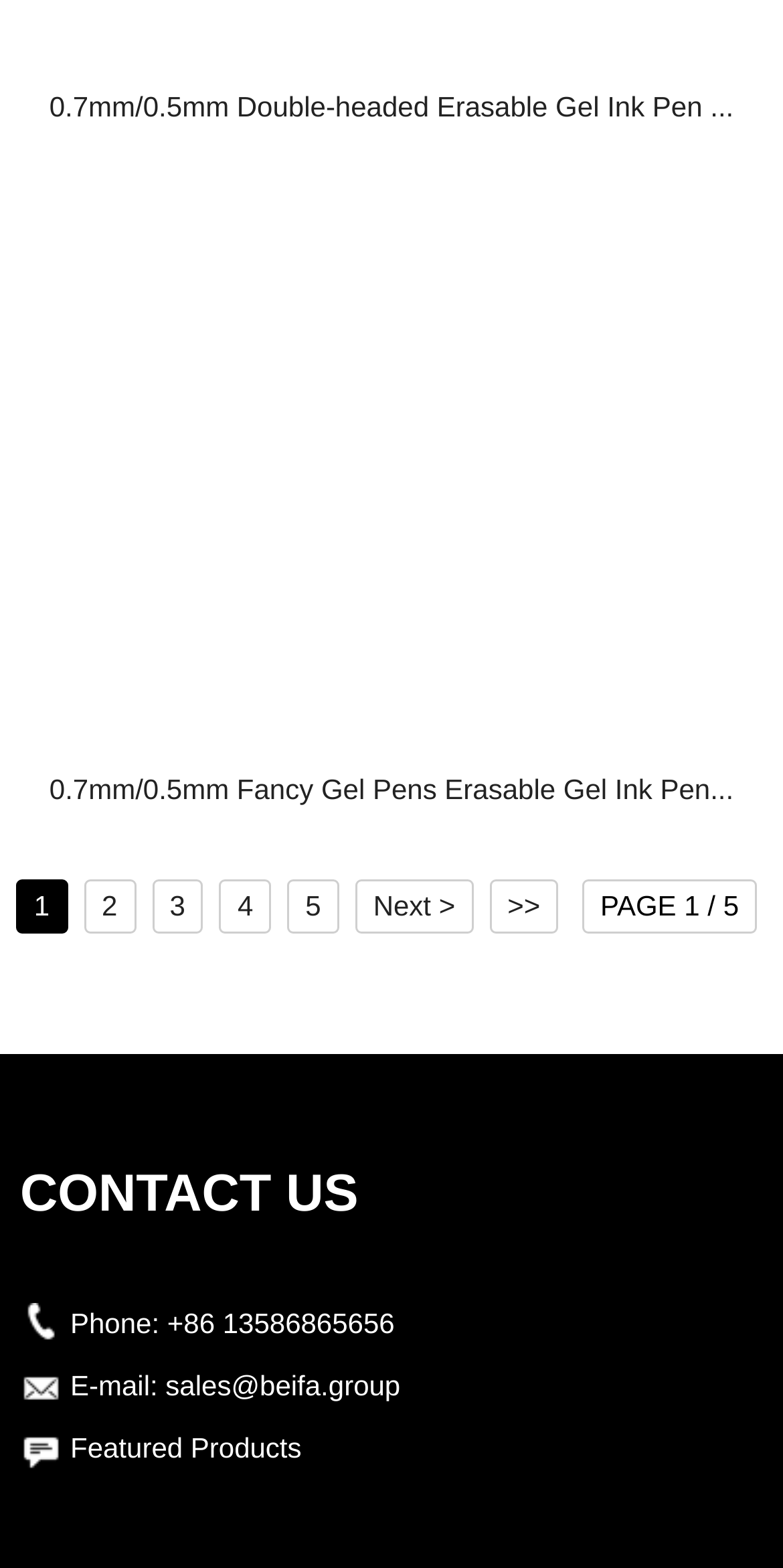Identify the bounding box coordinates for the region of the element that should be clicked to carry out the instruction: "Browse featured products". The bounding box coordinates should be four float numbers between 0 and 1, i.e., [left, top, right, bottom].

[0.09, 0.913, 0.385, 0.934]